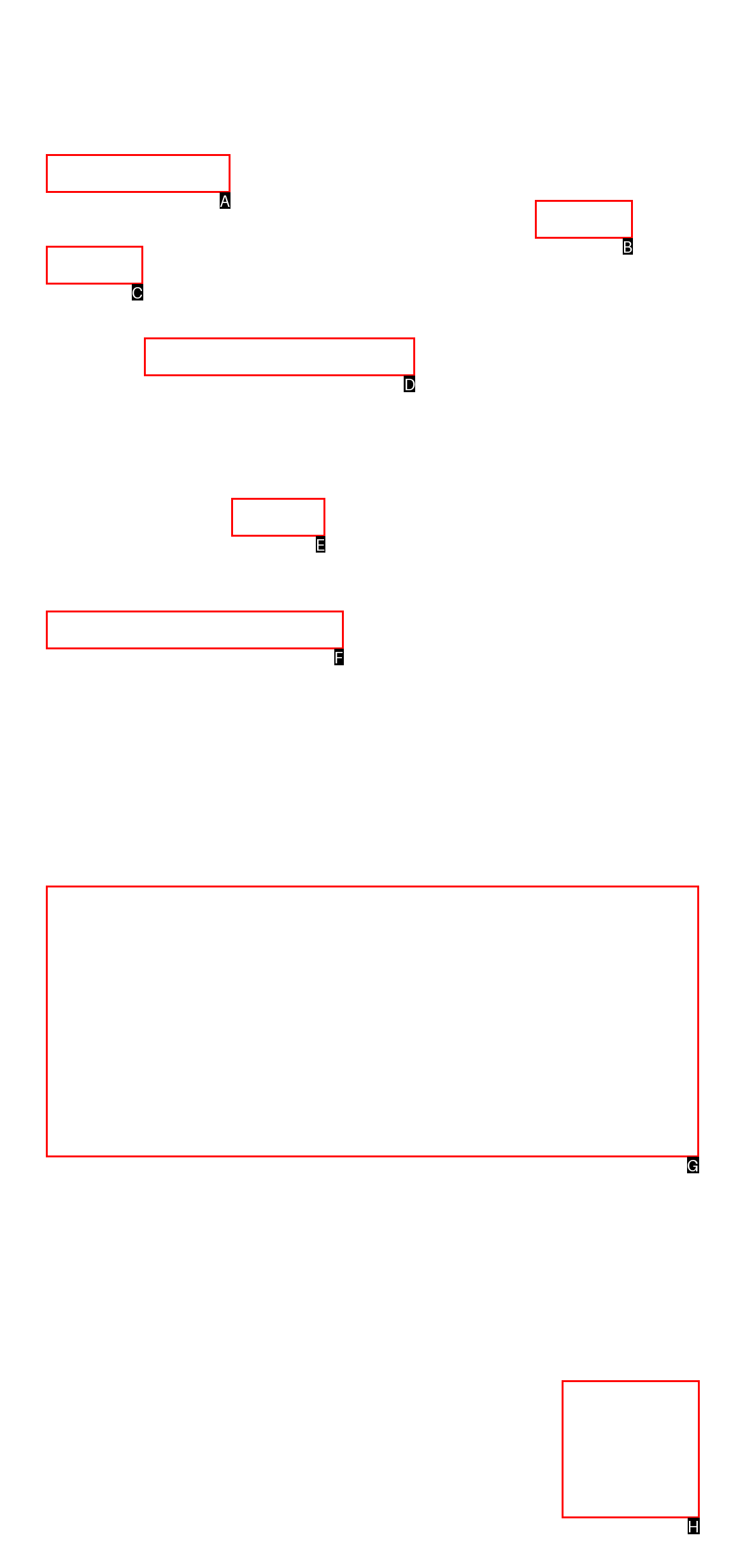Select the proper UI element to click in order to perform the following task: check out Perch - A really little CMS. Indicate your choice with the letter of the appropriate option.

G